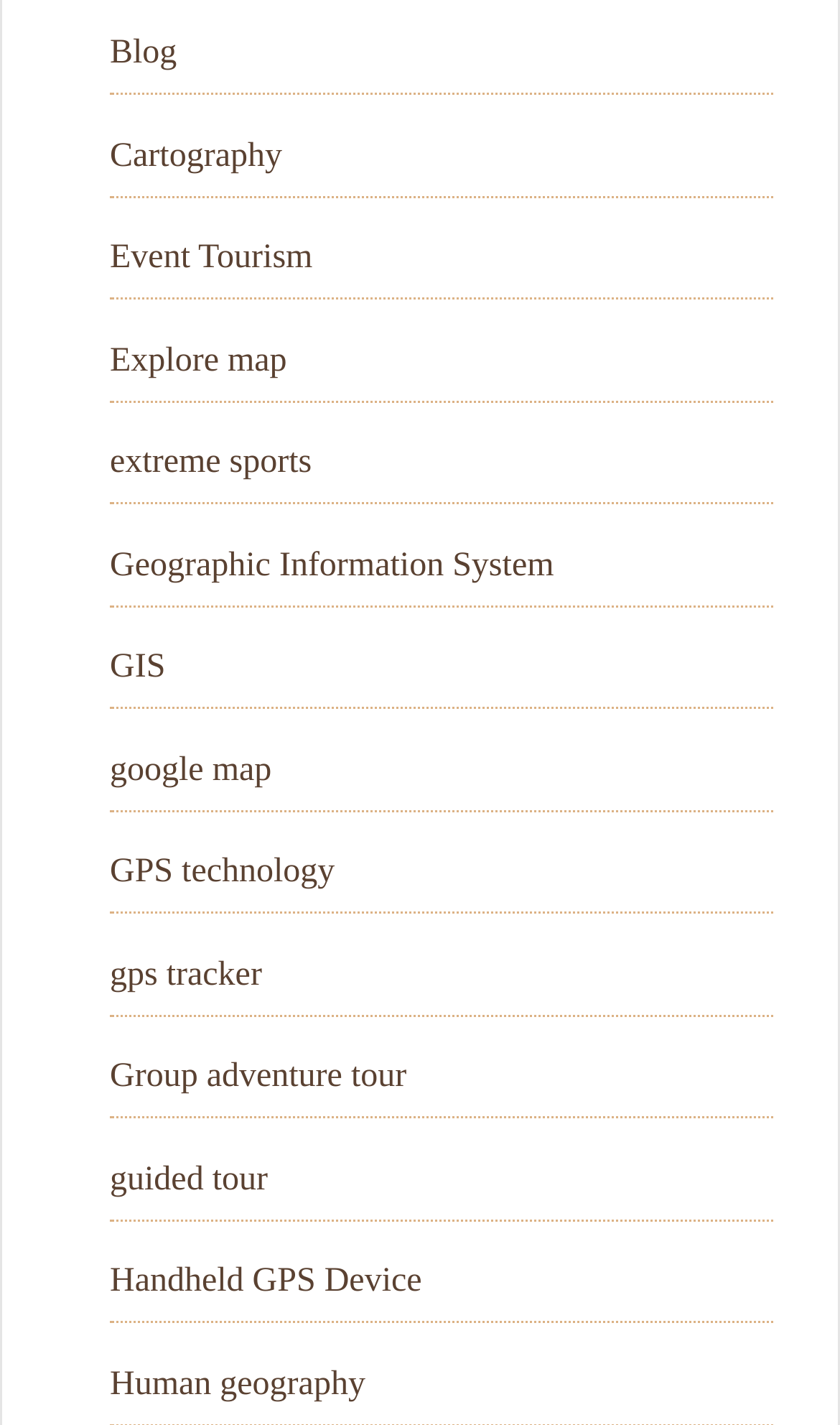What is GIS?
Please give a detailed and thorough answer to the question, covering all relevant points.

Based on the links provided on the webpage, GIS stands for Geographic Information System, which is a system for capturing, storing, analyzing, and displaying geographically referenced data.